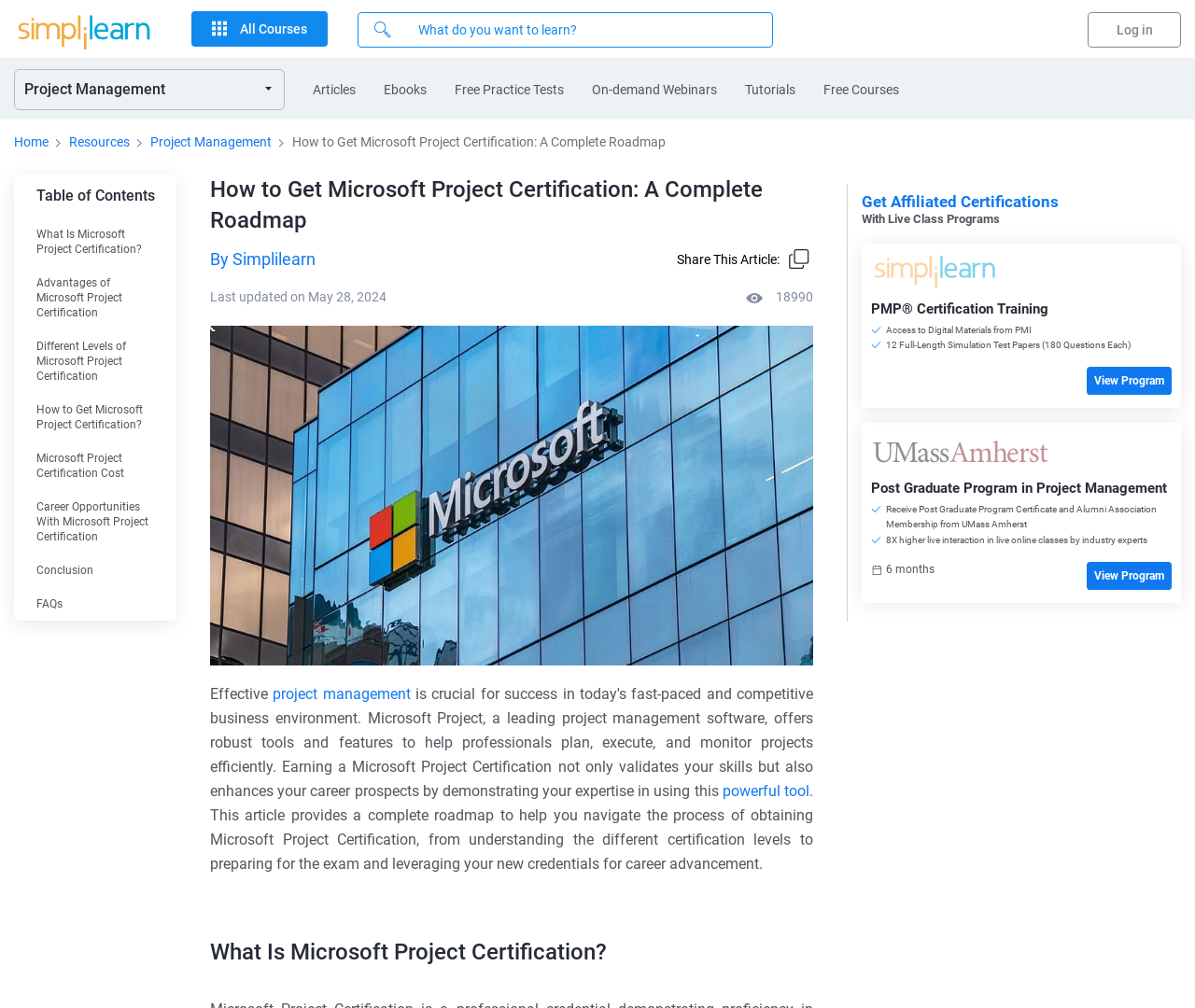Locate the bounding box coordinates of the region to be clicked to comply with the following instruction: "Log in to your account". The coordinates must be four float numbers between 0 and 1, in the form [left, top, right, bottom].

[0.91, 0.012, 0.988, 0.047]